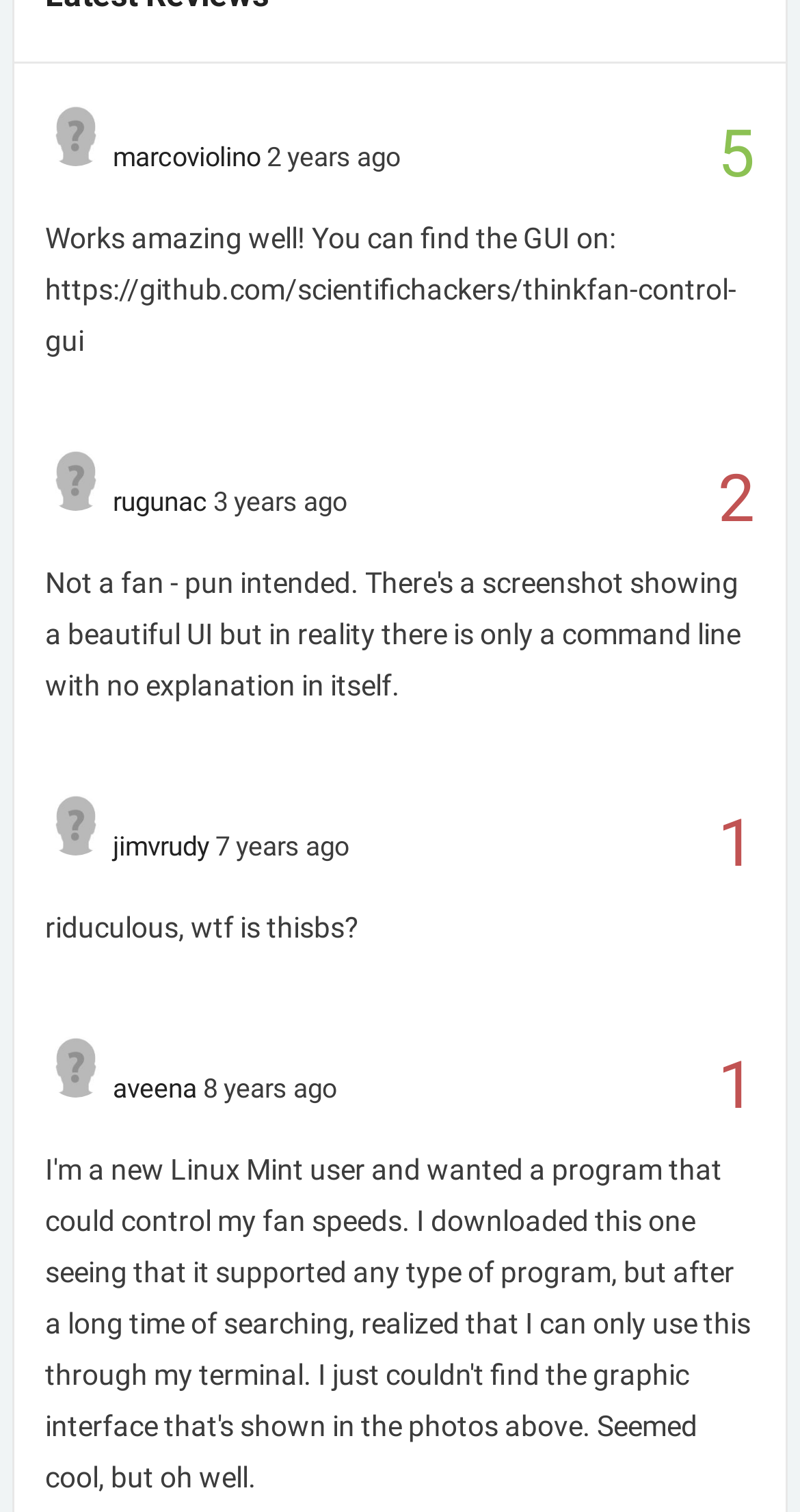How many links are there in the comments?
Based on the image, give a one-word or short phrase answer.

5